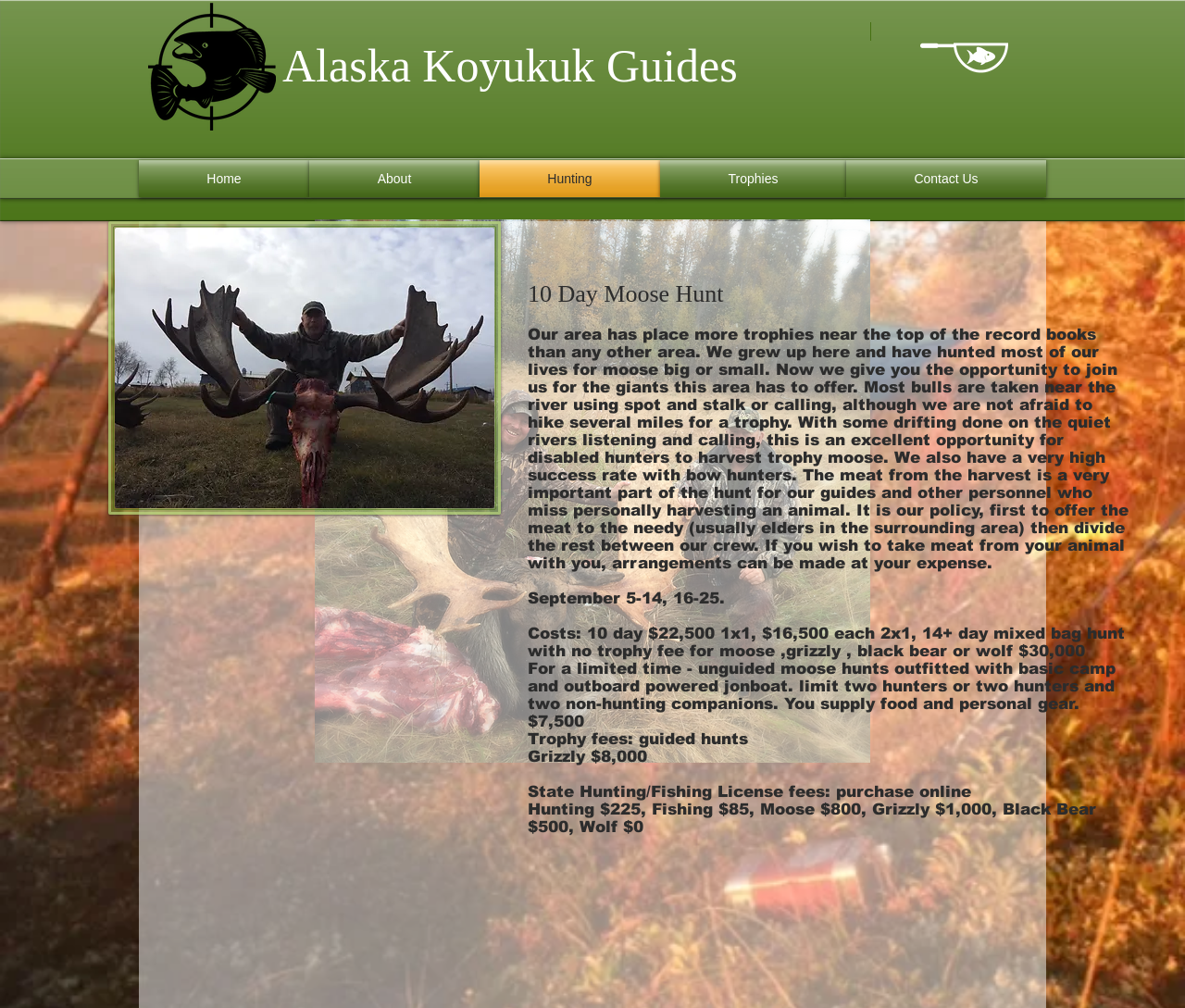What type of hunt is described on this webpage?
Look at the image and respond with a one-word or short phrase answer.

Moose hunt